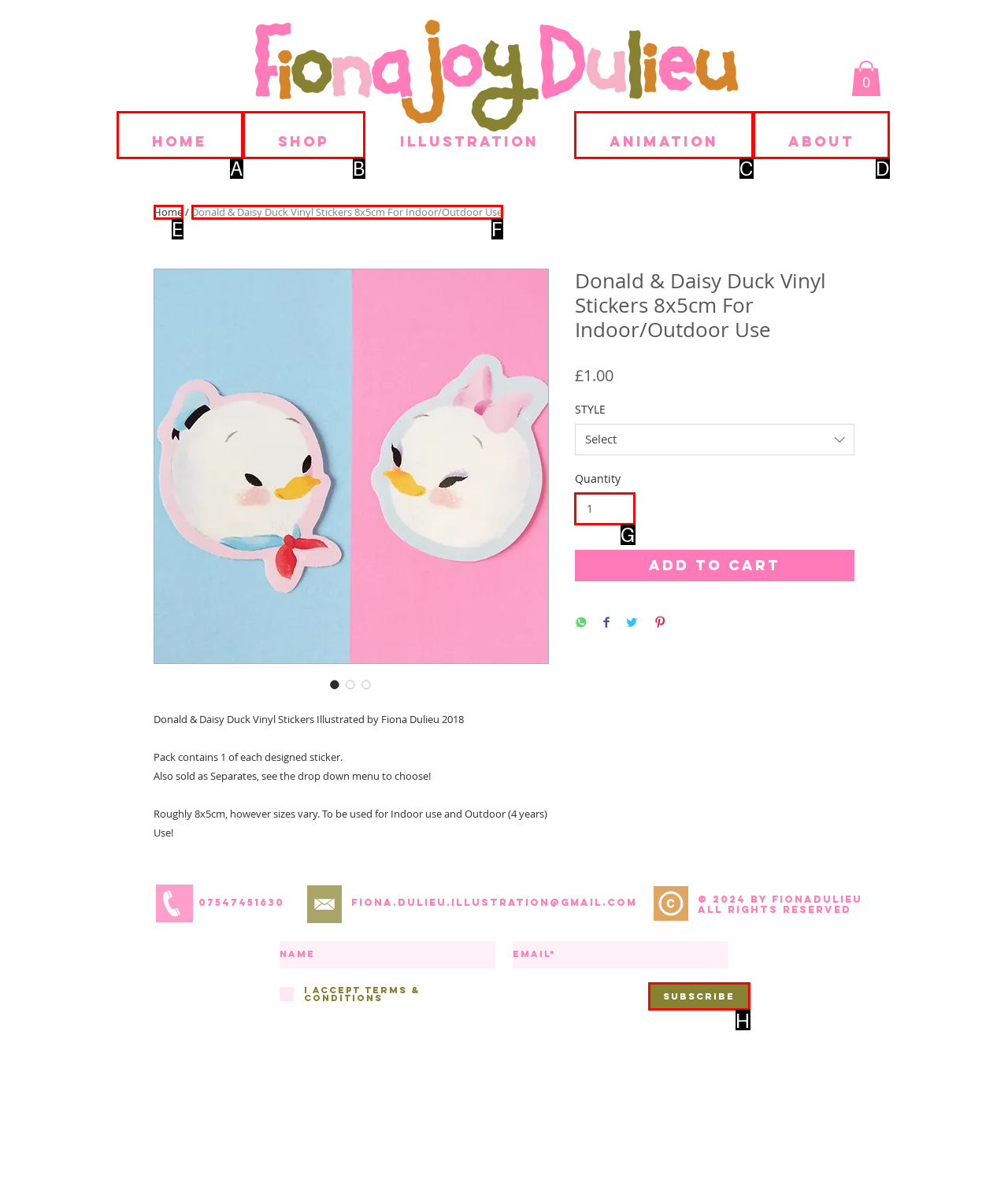To complete the instruction: Change the quantity, which HTML element should be clicked?
Respond with the option's letter from the provided choices.

G